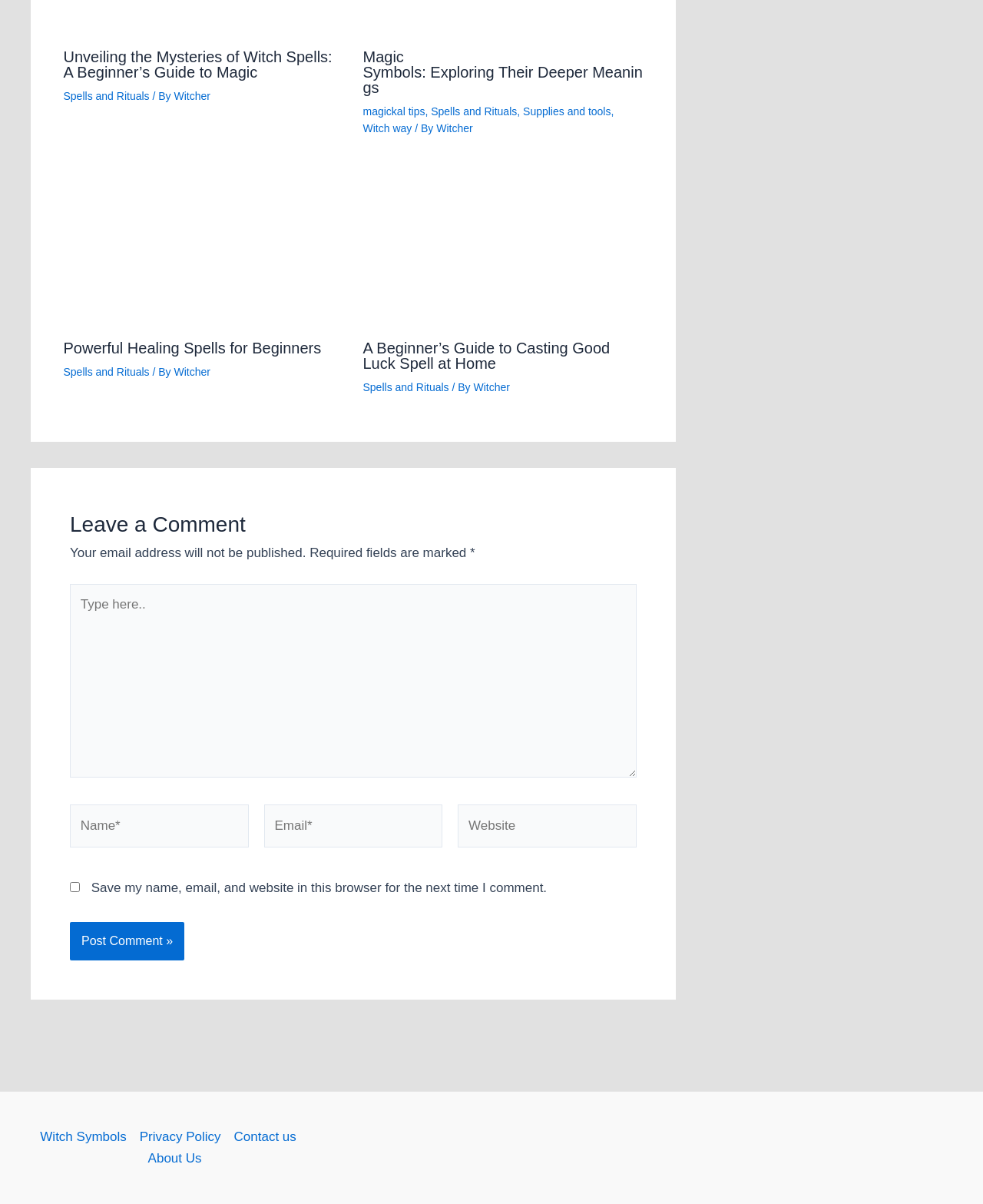What type of content is featured in the articles?
Using the image as a reference, answer the question in detail.

The articles on the webpage appear to be guides and tutorials on various aspects of magic, such as healing spells and good luck spells, with headings and links that suggest a step-by-step approach to learning and practicing magic.